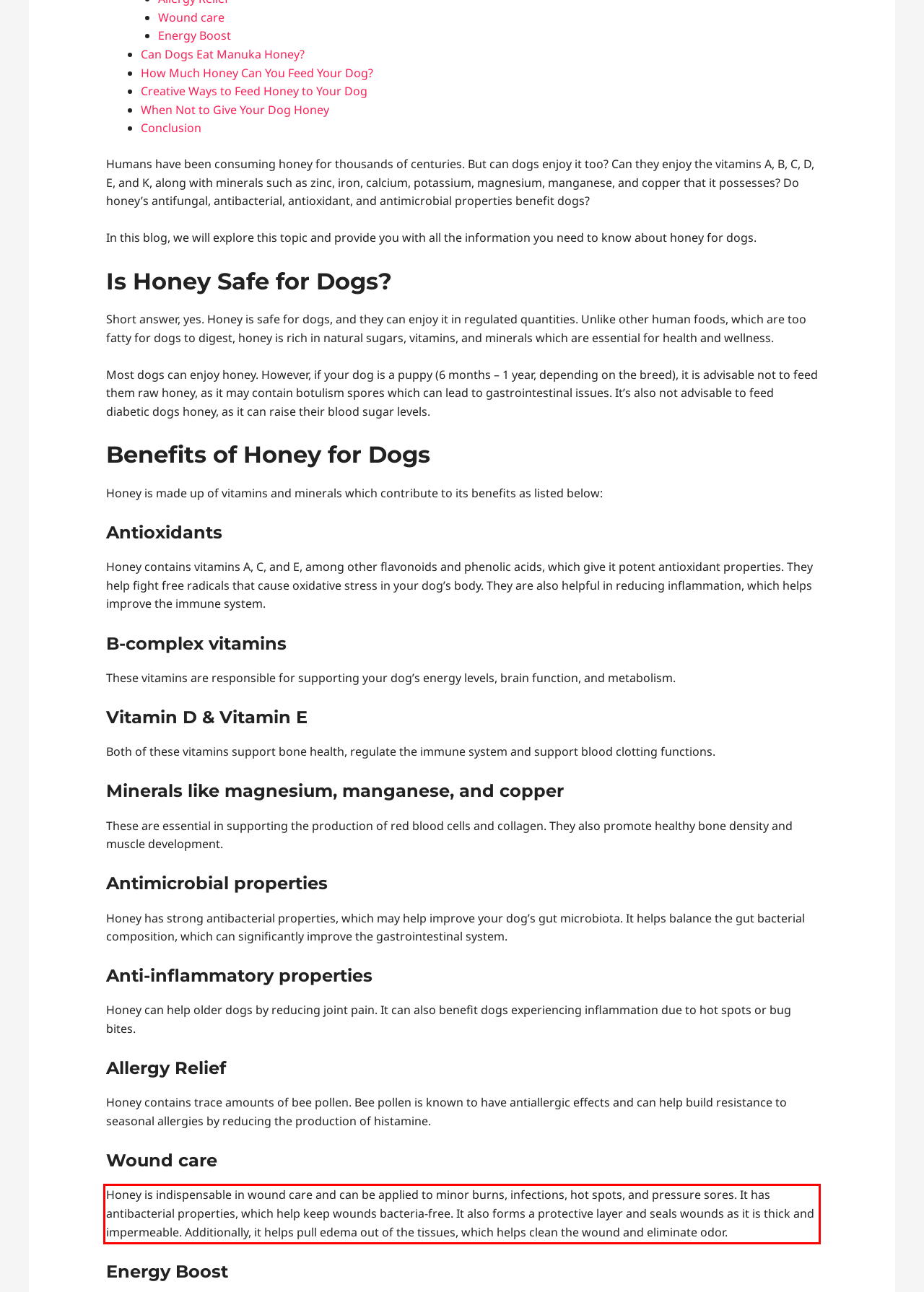The screenshot you have been given contains a UI element surrounded by a red rectangle. Use OCR to read and extract the text inside this red rectangle.

Honey is indispensable in wound care and can be applied to minor burns, infections, hot spots, and pressure sores. It has antibacterial properties, which help keep wounds bacteria-free. It also forms a protective layer and seals wounds as it is thick and impermeable. Additionally, it helps pull edema out of the tissues, which helps clean the wound and eliminate odor.